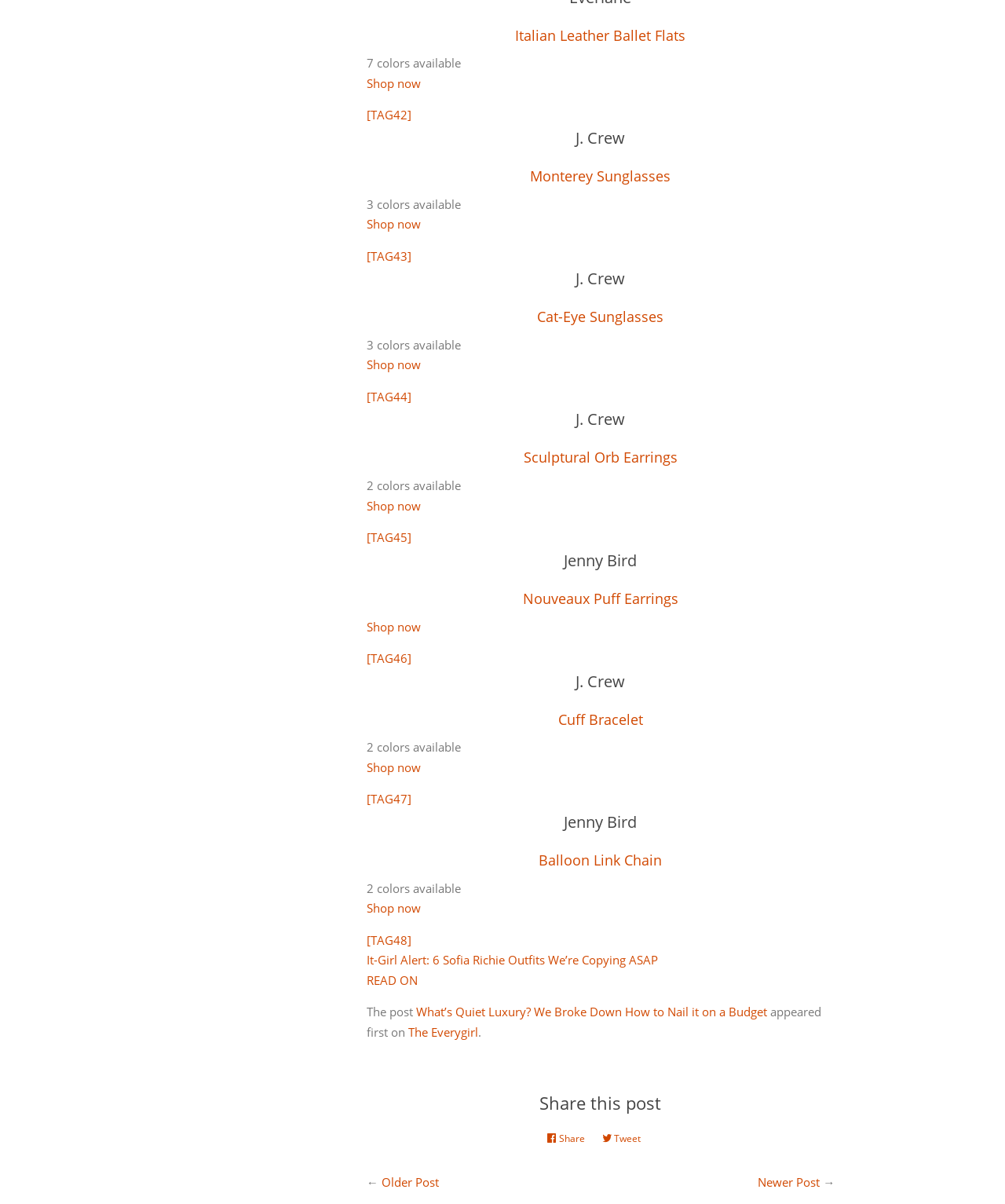Can you specify the bounding box coordinates for the region that should be clicked to fulfill this instruction: "Explore Monterey Sunglasses".

[0.528, 0.138, 0.668, 0.154]